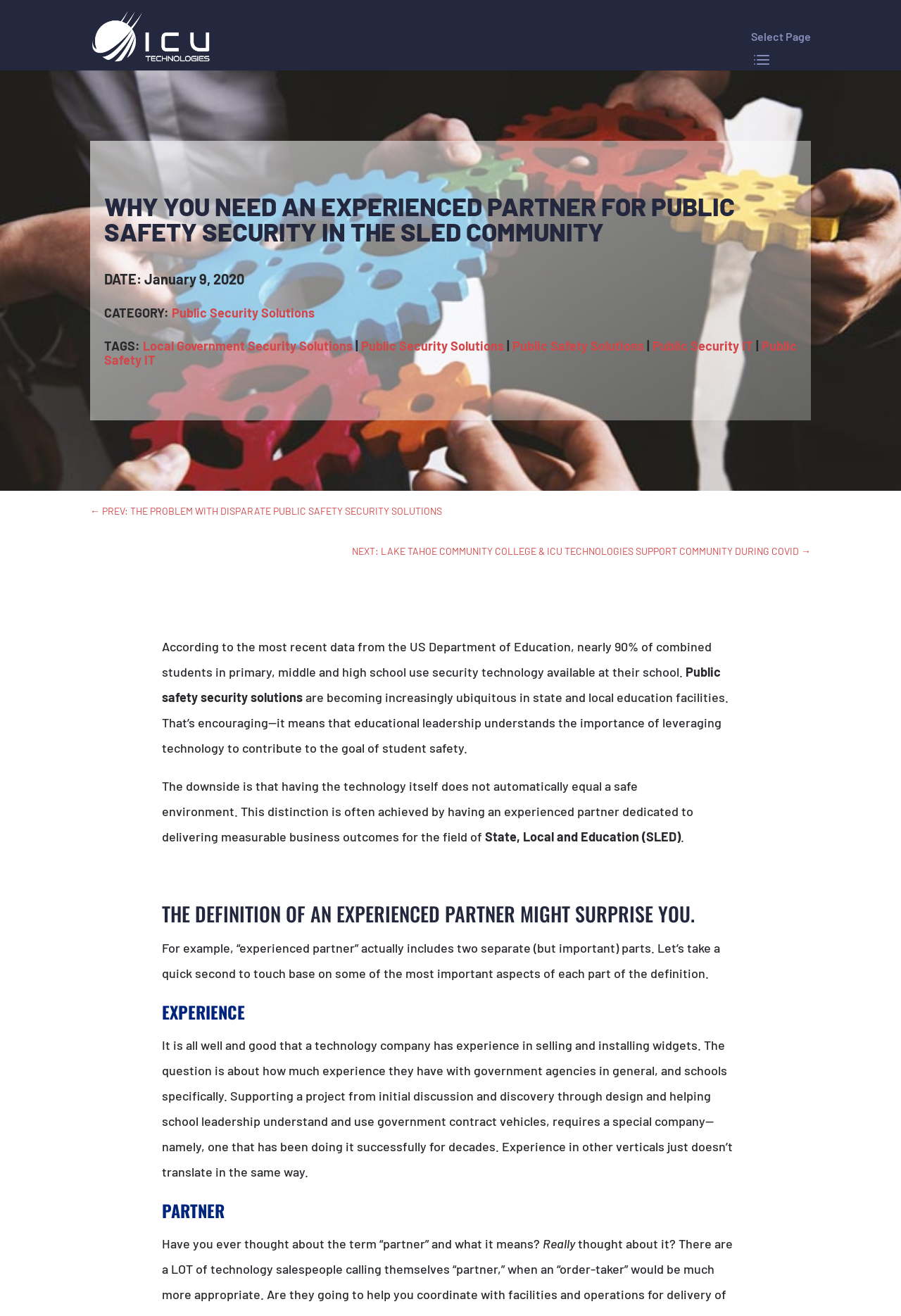What is the definition of an experienced partner?
Please ensure your answer is as detailed and informative as possible.

The article breaks down the definition of an experienced partner into two parts: experience, which refers to the company's experience in working with government agencies and schools, and partner, which refers to the company's ability to support the project from initial discussion to design and implementation.